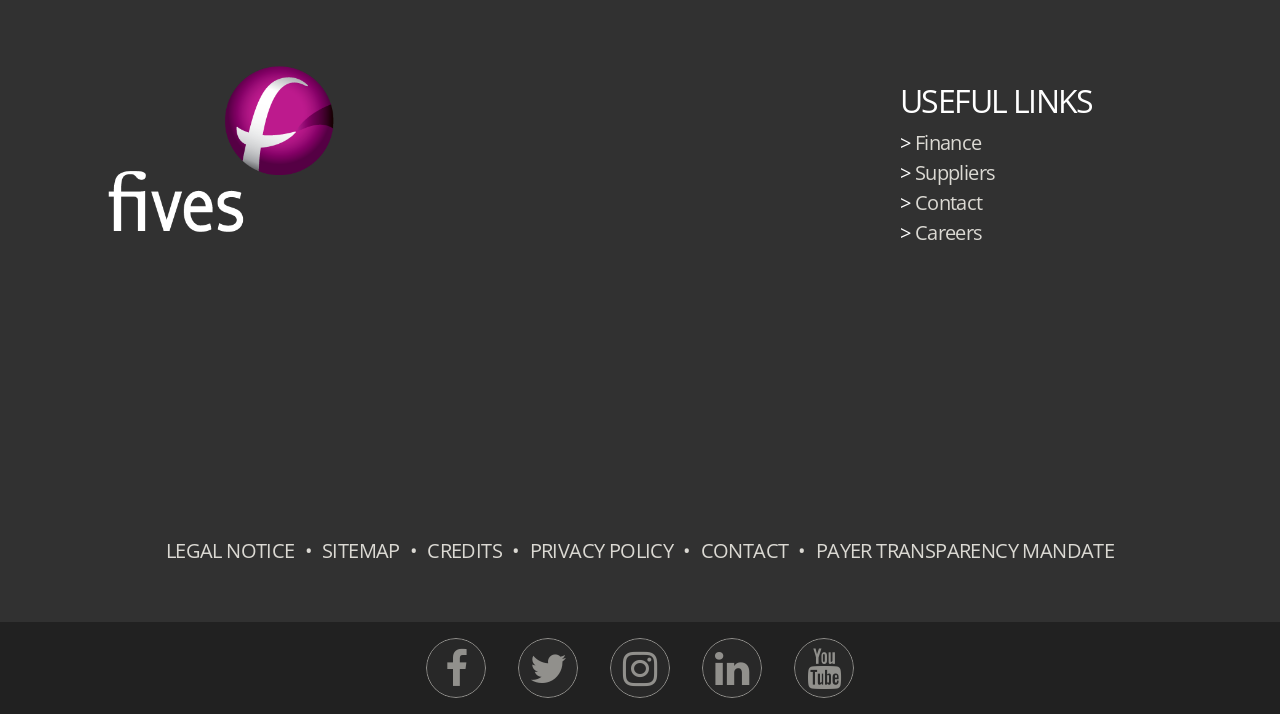Find the bounding box coordinates for the element that must be clicked to complete the instruction: "View Careers". The coordinates should be four float numbers between 0 and 1, indicated as [left, top, right, bottom].

[0.715, 0.307, 0.768, 0.345]